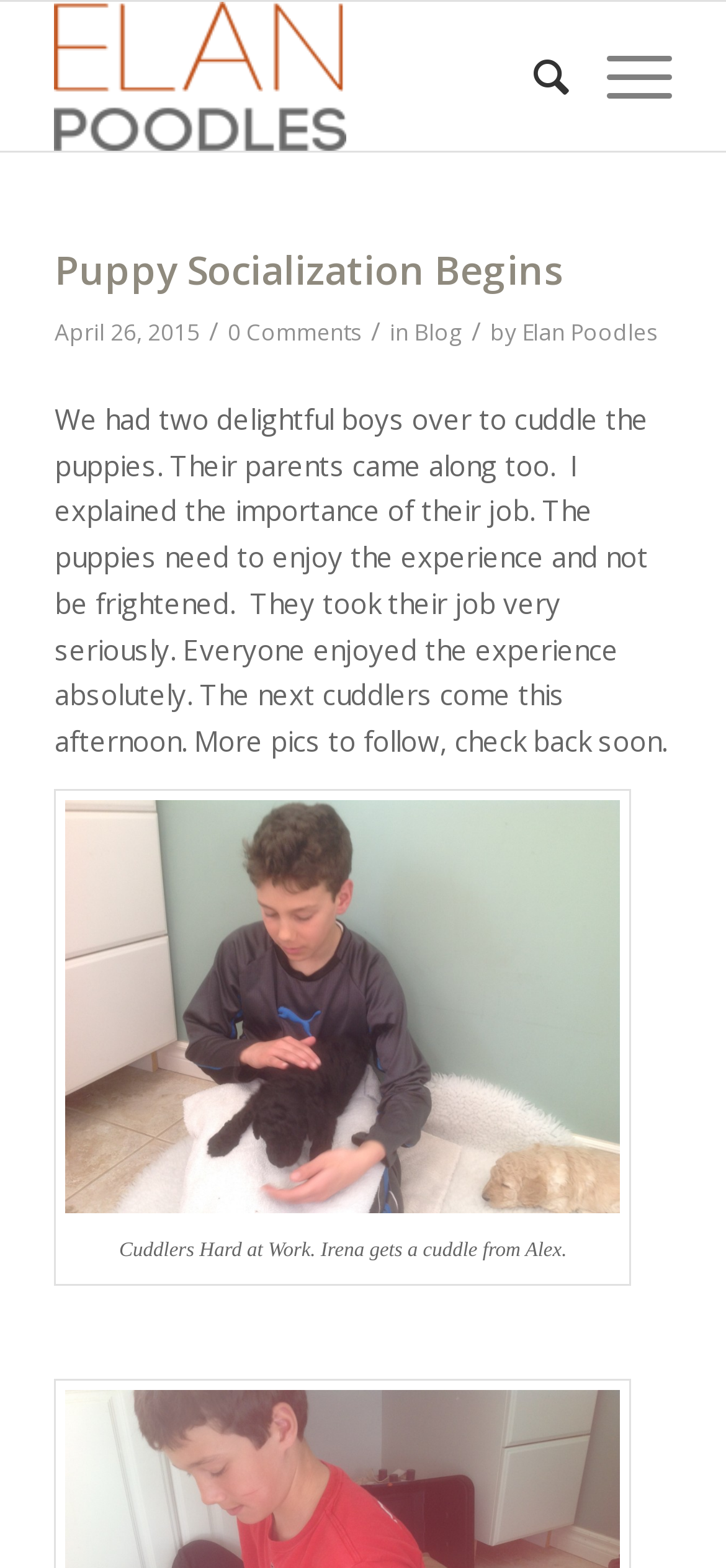Please locate the bounding box coordinates of the element's region that needs to be clicked to follow the instruction: "Read the blog post". The bounding box coordinates should be provided as four float numbers between 0 and 1, i.e., [left, top, right, bottom].

[0.075, 0.255, 0.919, 0.484]